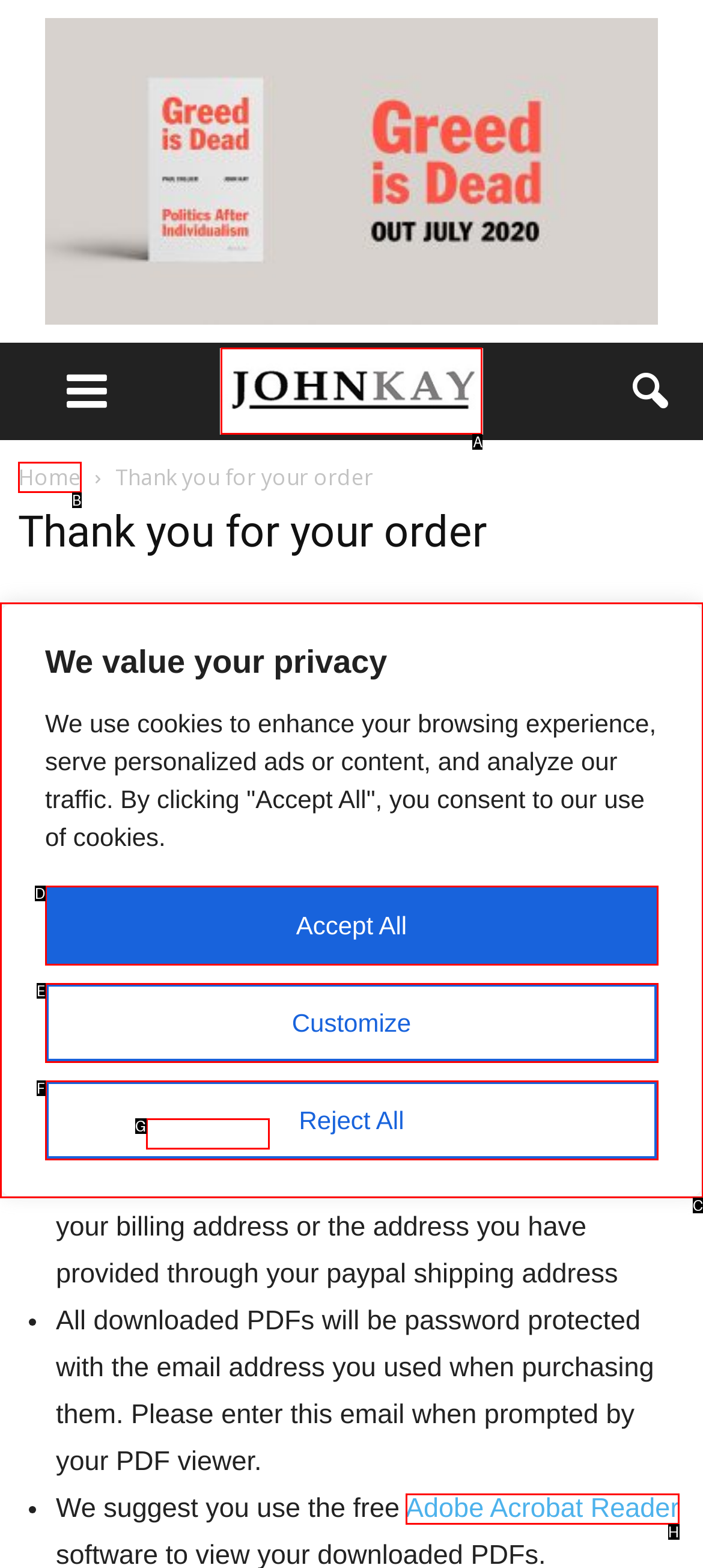Select the appropriate HTML element to click for the following task: Click the John Kay image
Answer with the letter of the selected option from the given choices directly.

A